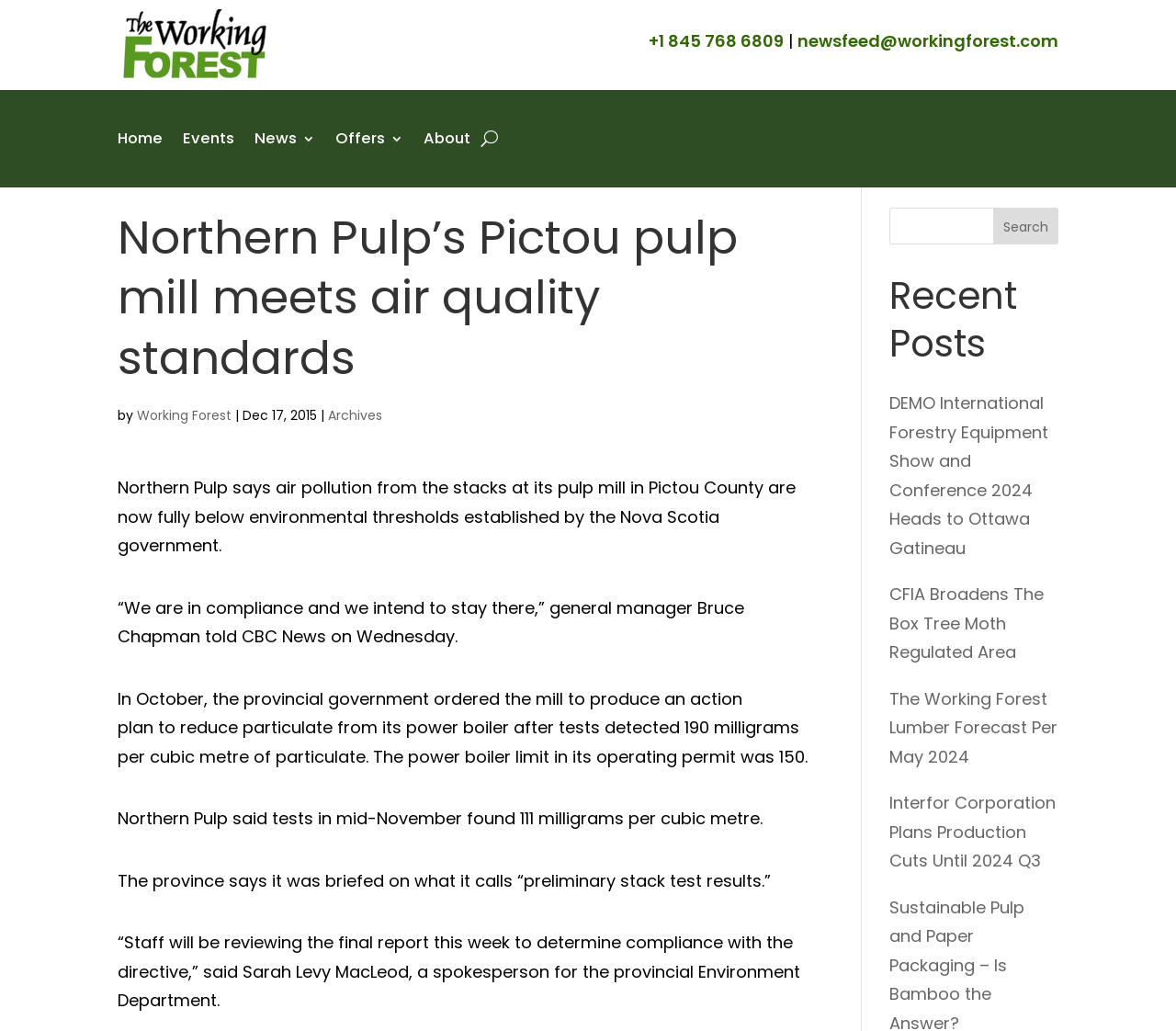Extract the heading text from the webpage.

Northern Pulp’s Pictou pulp mill meets air quality standards